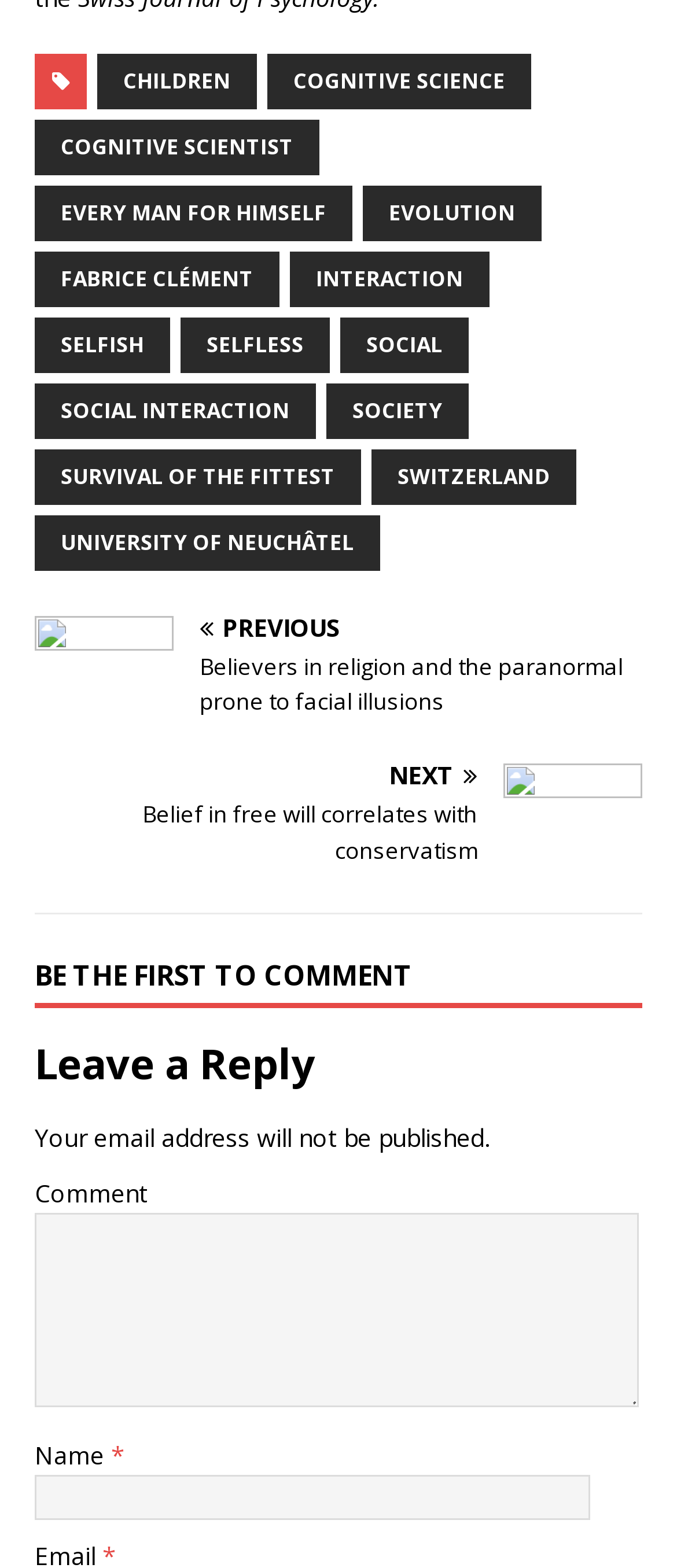How many links are there on the webpage?
Can you offer a detailed and complete answer to this question?

There are 19 links on the webpage, including links like 'CHILDREN', 'COGNITIVE SCIENCE', 'COGNITIVE SCIENTIST', and so on, which are located at the top of the webpage.